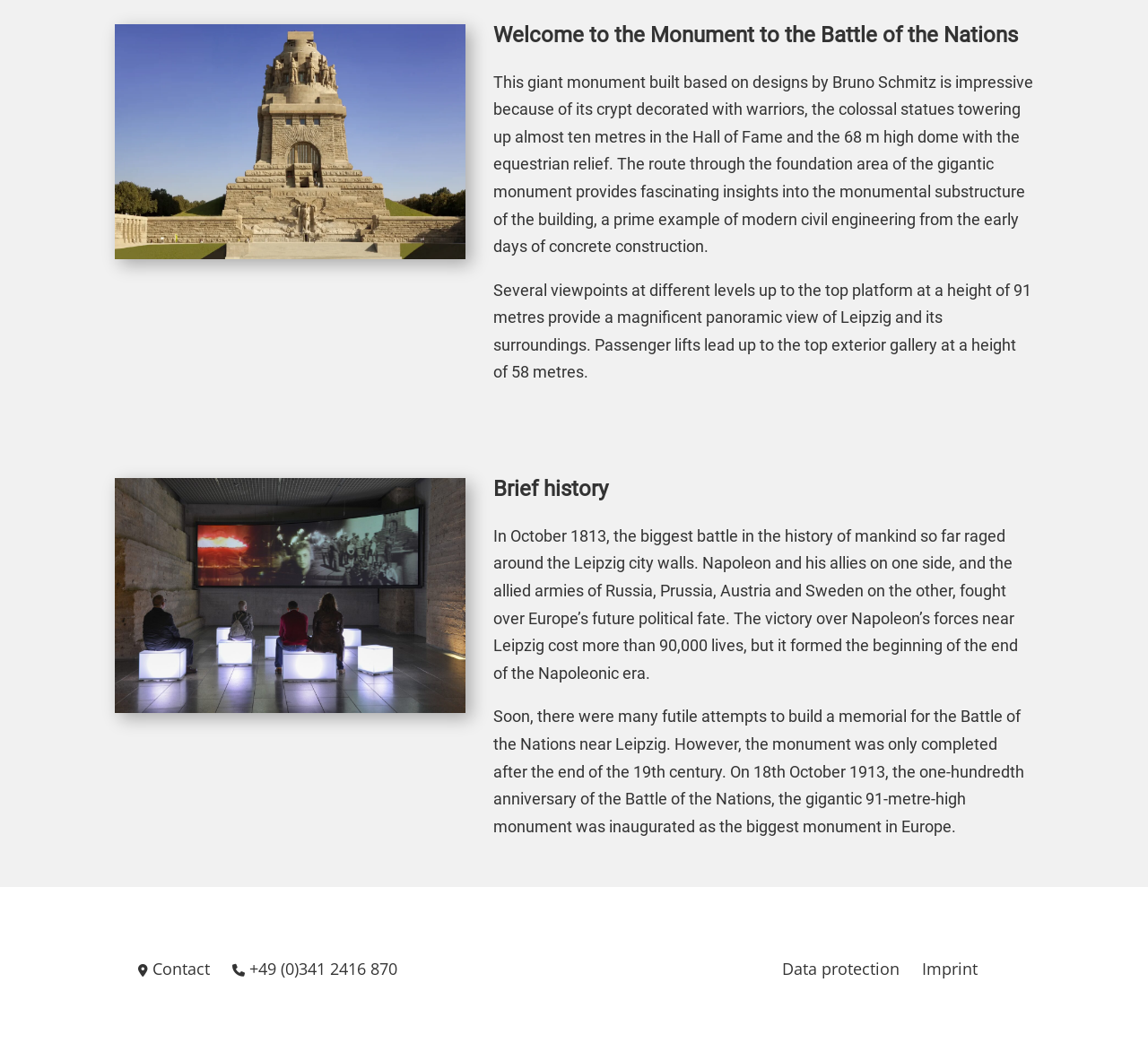Given the description: "parent_node: HOME title="Back to Top"", determine the bounding box coordinates of the UI element. The coordinates should be formatted as four float numbers between 0 and 1, [left, top, right, bottom].

None